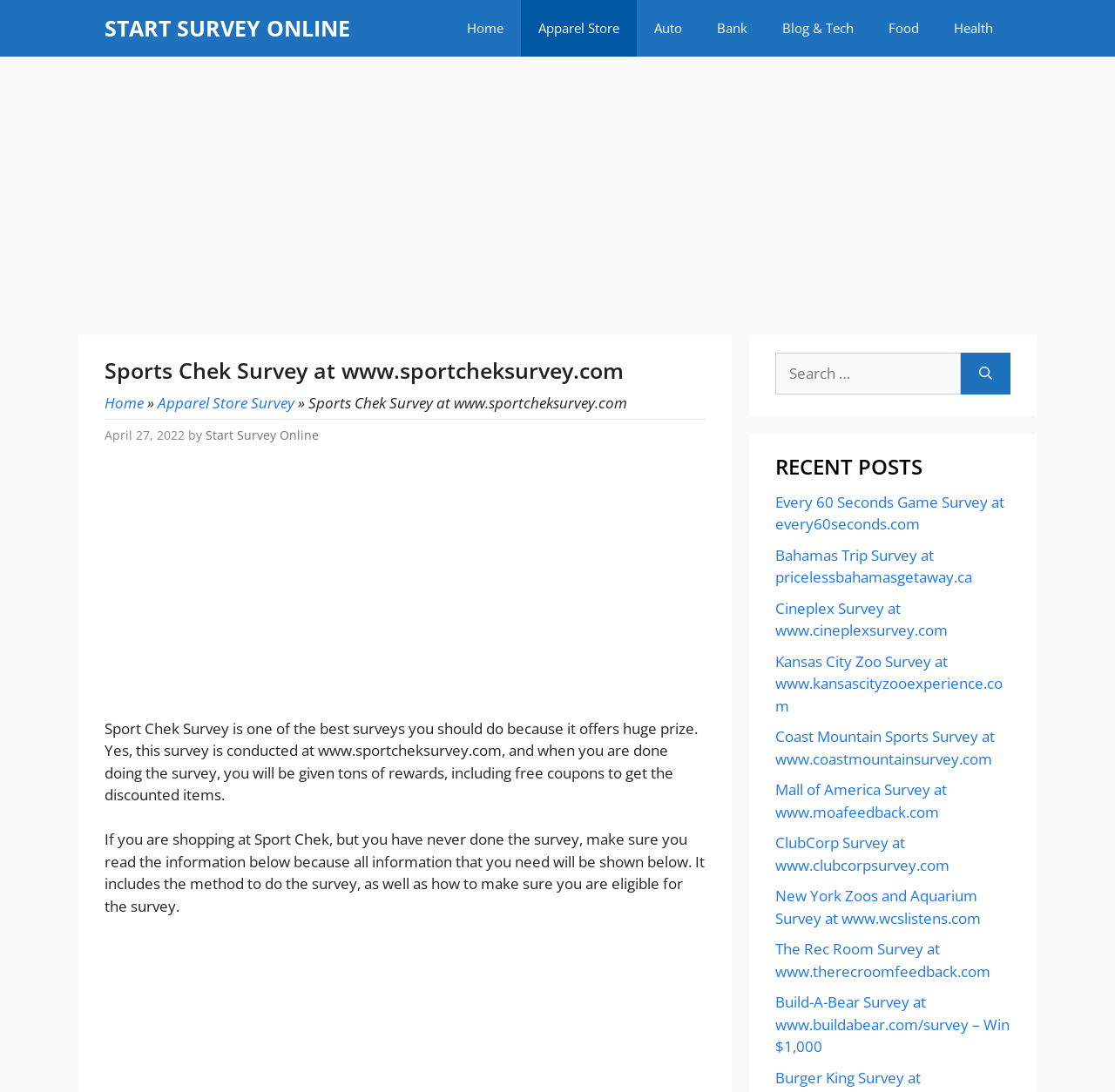Respond to the question below with a concise word or phrase:
What is the name of the survey?

Sports Chek Survey